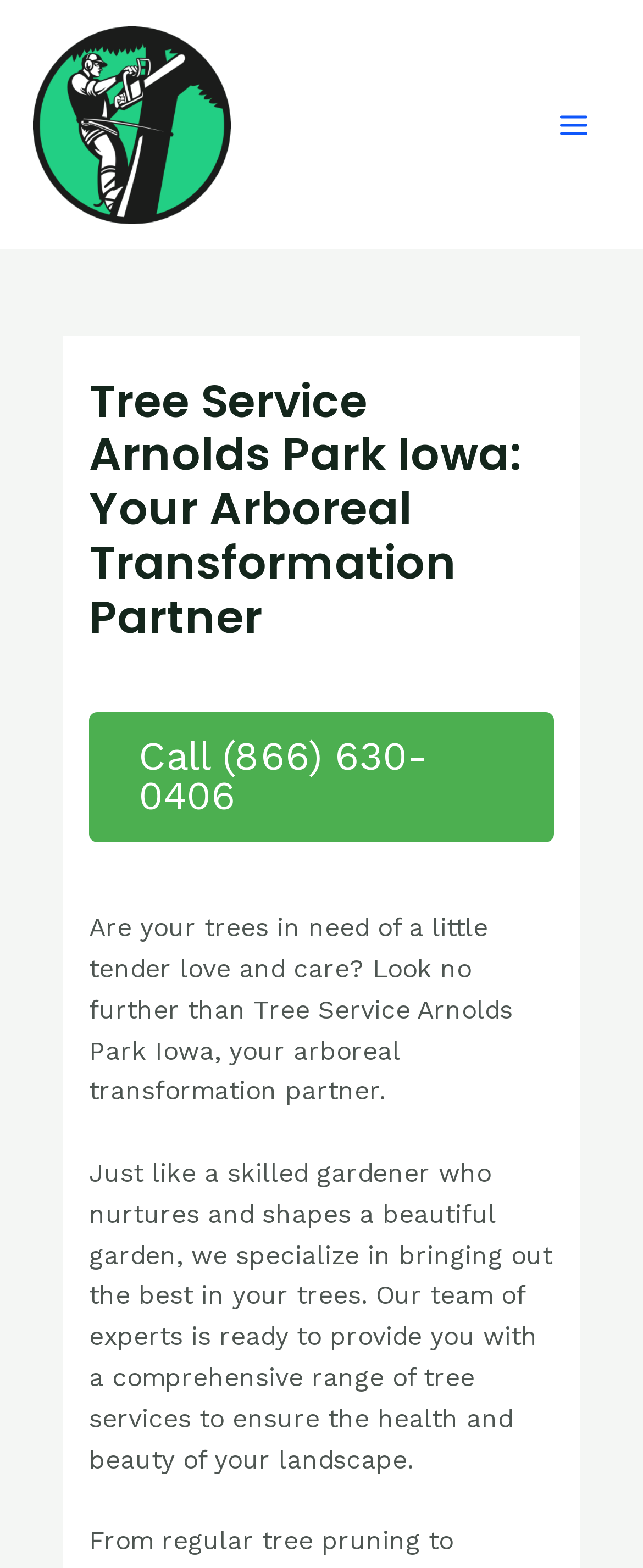Respond to the question below with a single word or phrase:
What is the purpose of the company's services?

To ensure health and beauty of landscape